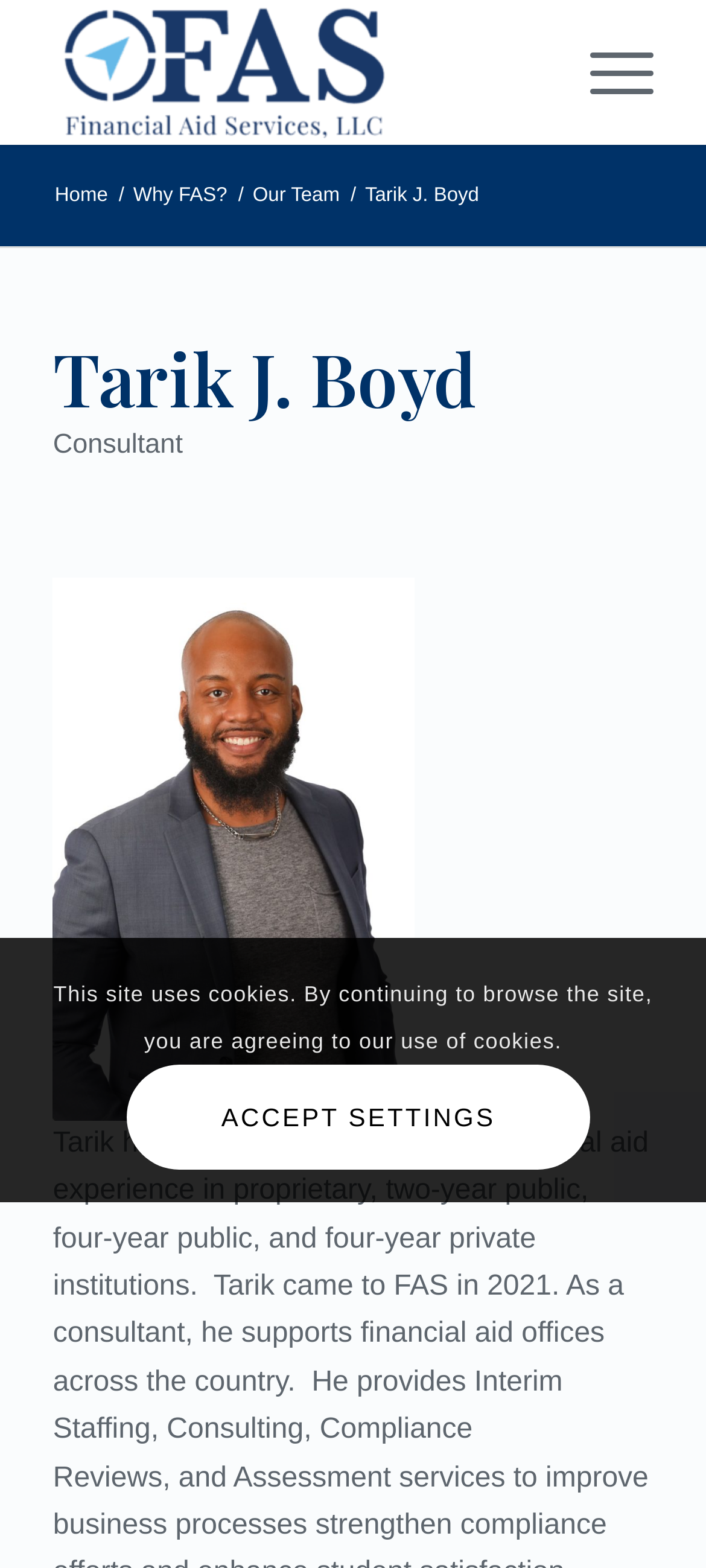What is the name of the organization Tarik J. Boyd works with?
Answer the question based on the image using a single word or a brief phrase.

FAS